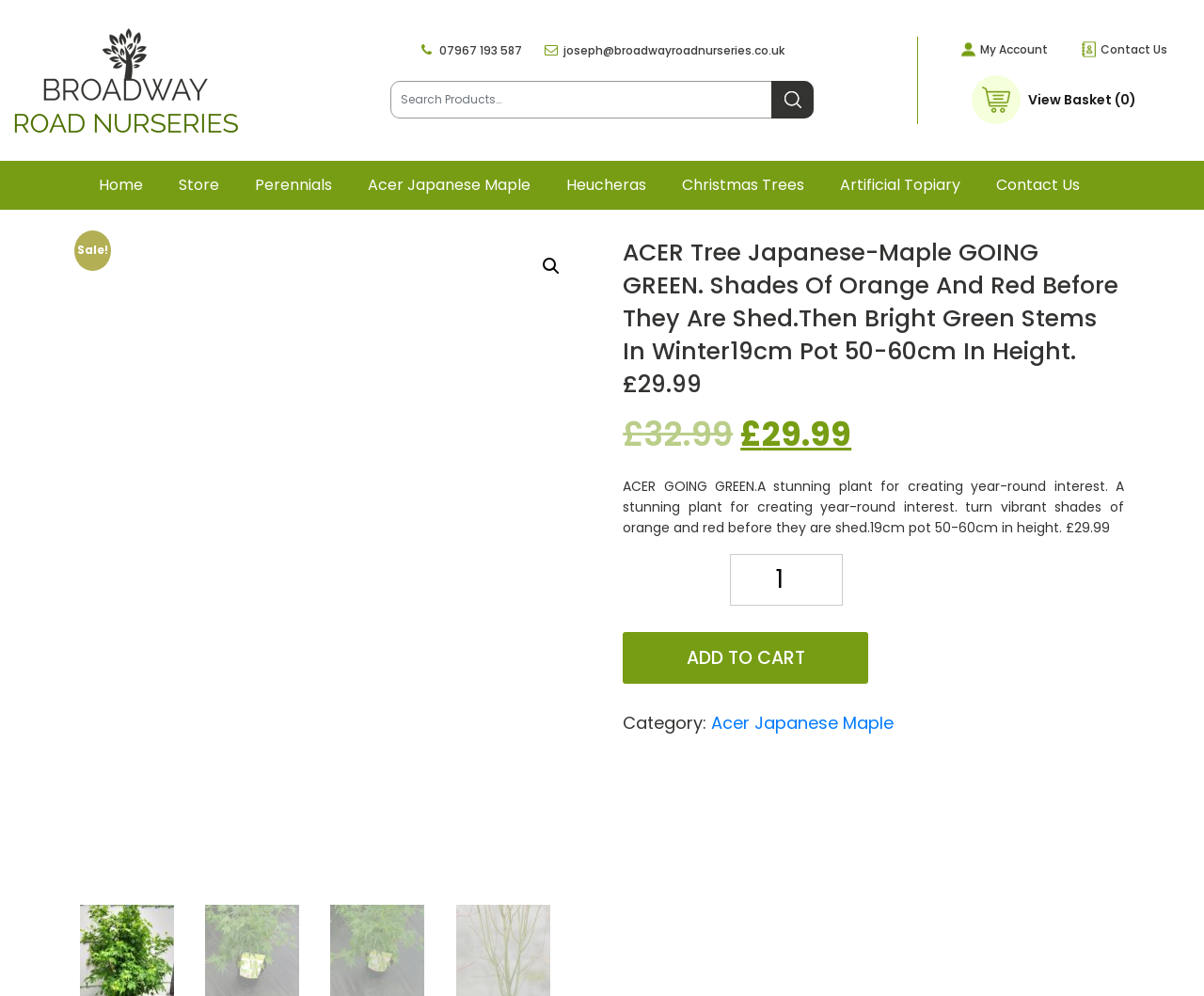Locate the bounding box coordinates of the area you need to click to fulfill this instruction: 'Go to home page'. The coordinates must be in the form of four float numbers ranging from 0 to 1: [left, top, right, bottom].

[0.068, 0.161, 0.133, 0.21]